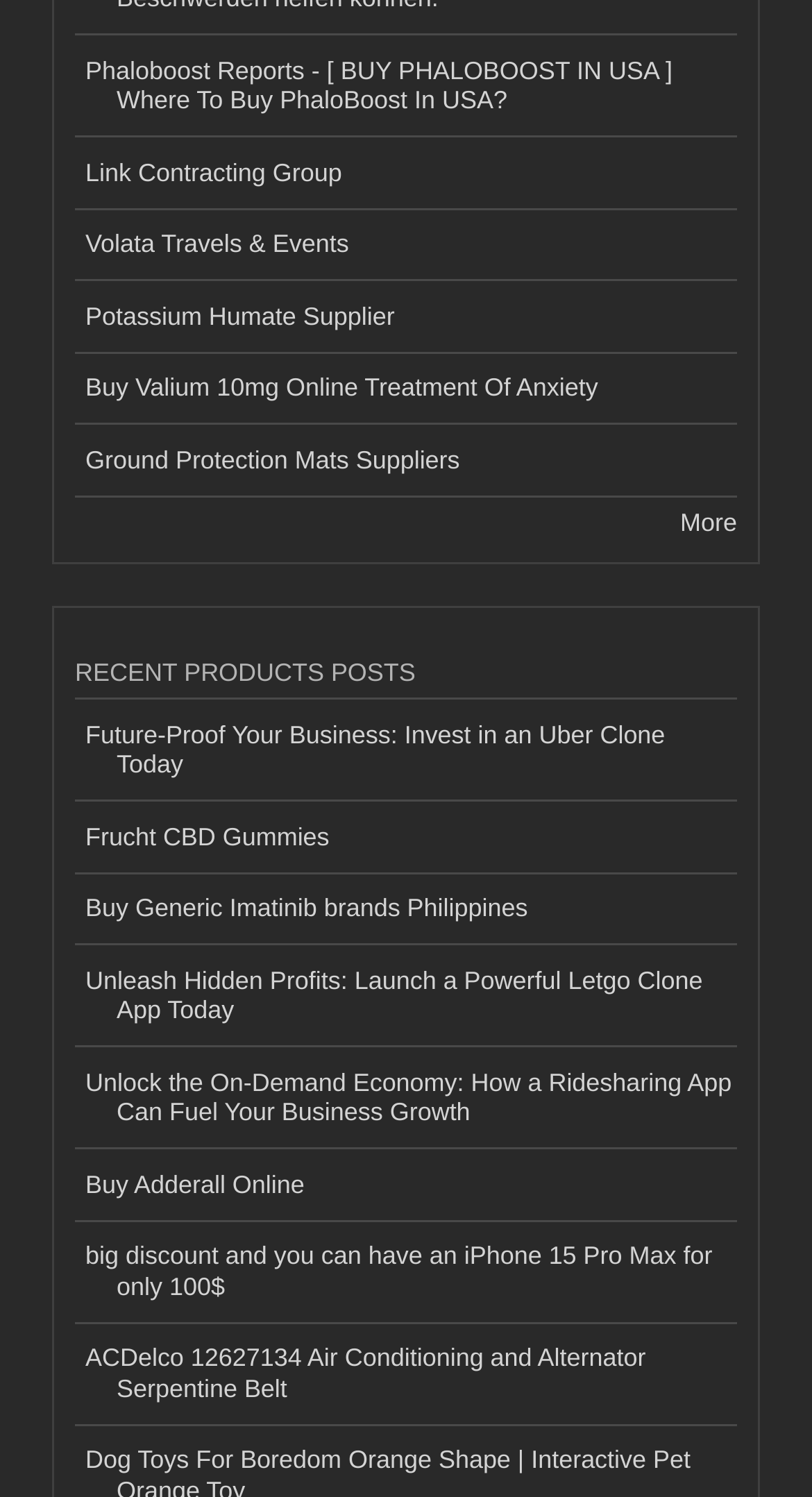Determine the bounding box coordinates of the element that should be clicked to execute the following command: "Explore Ground Protection Mats Suppliers".

[0.092, 0.284, 0.908, 0.332]